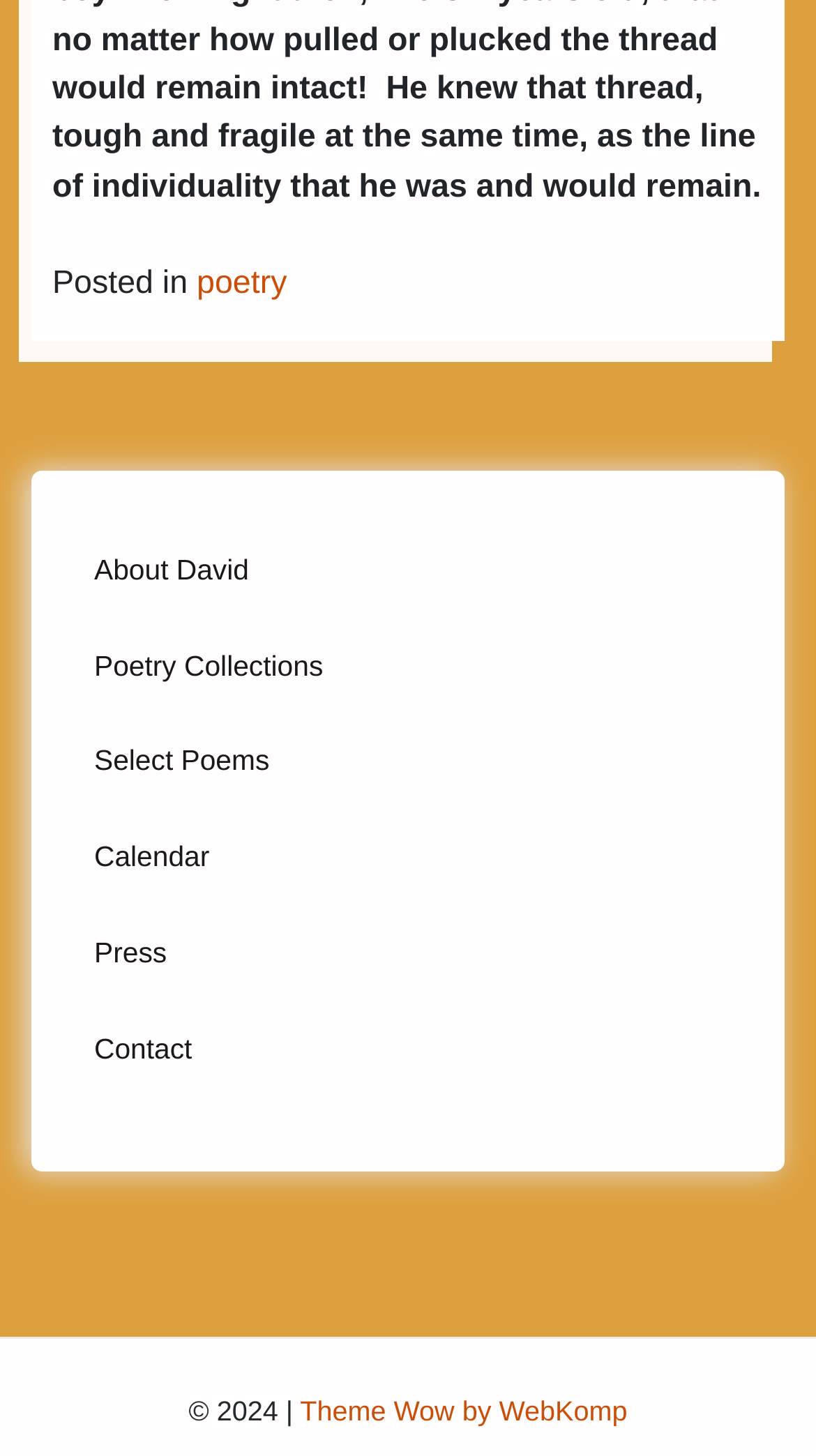Provide the bounding box coordinates of the HTML element this sentence describes: "Contact". The bounding box coordinates consist of four float numbers between 0 and 1, i.e., [left, top, right, bottom].

[0.115, 0.696, 0.885, 0.747]